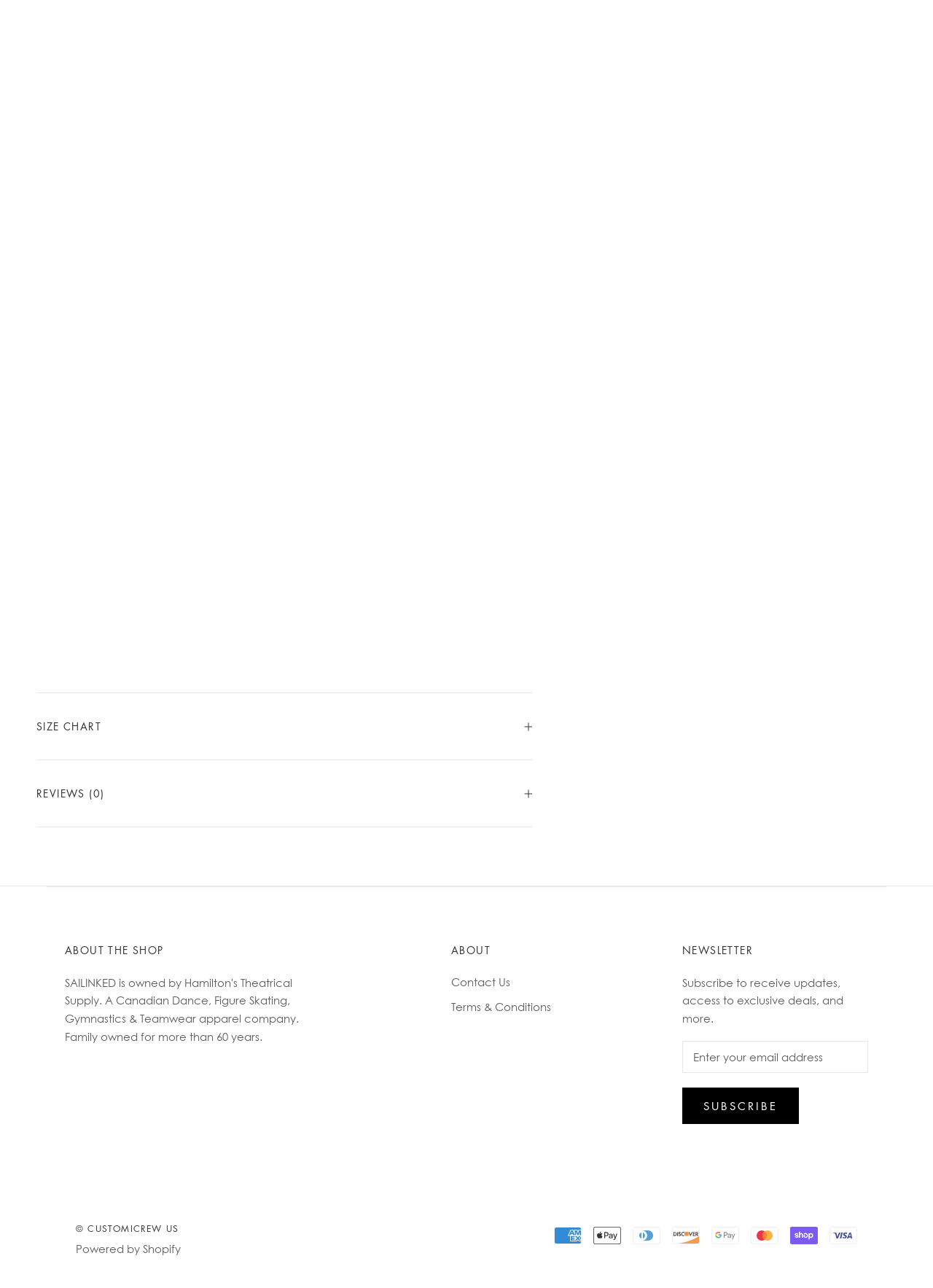Could you indicate the bounding box coordinates of the region to click in order to complete this instruction: "Subscribe to newsletter".

[0.731, 0.844, 0.856, 0.873]